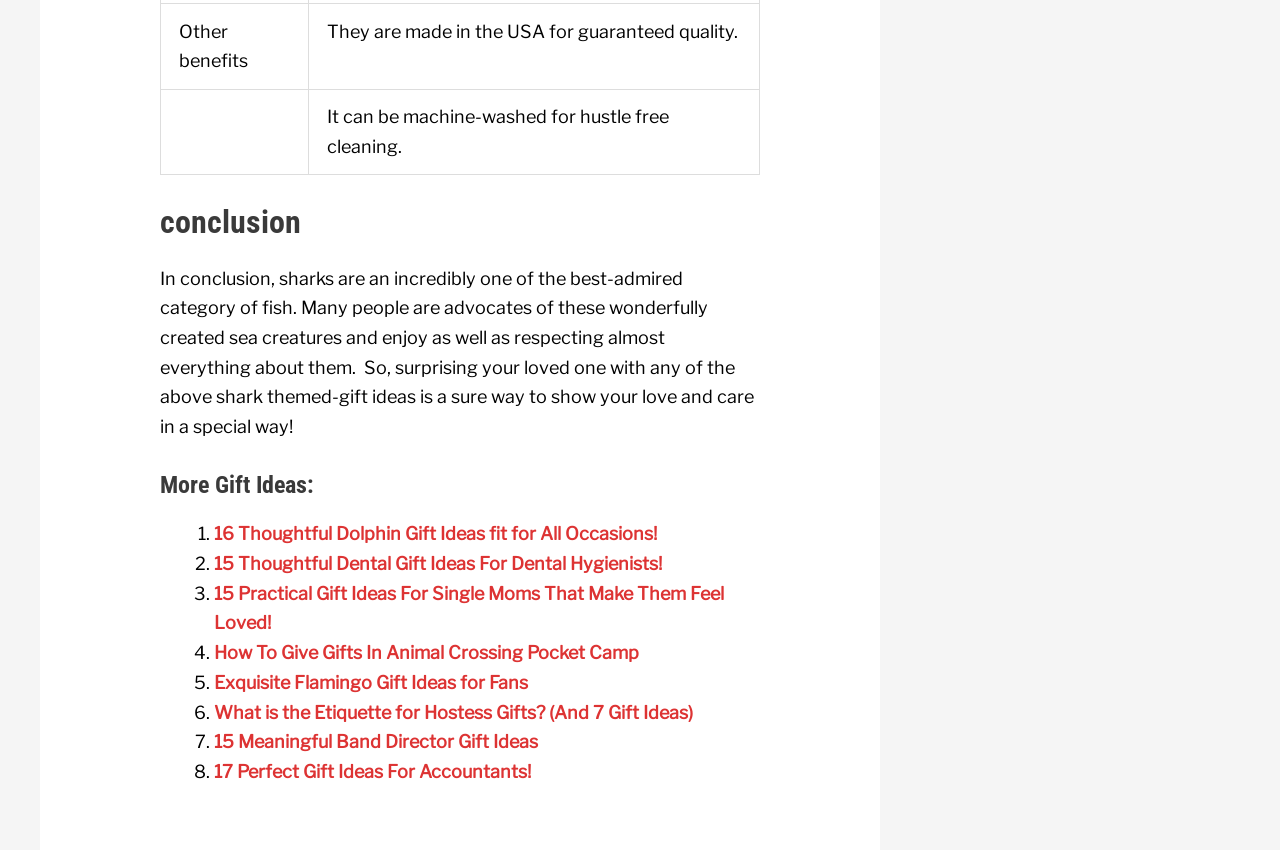Using the information from the screenshot, answer the following question thoroughly:
What is the first gift idea mentioned under 'More Gift Ideas'?

The first list item under 'More Gift Ideas' is a link to a webpage titled '16 Thoughtful Dolphin Gift Ideas fit for All Occasions!'.